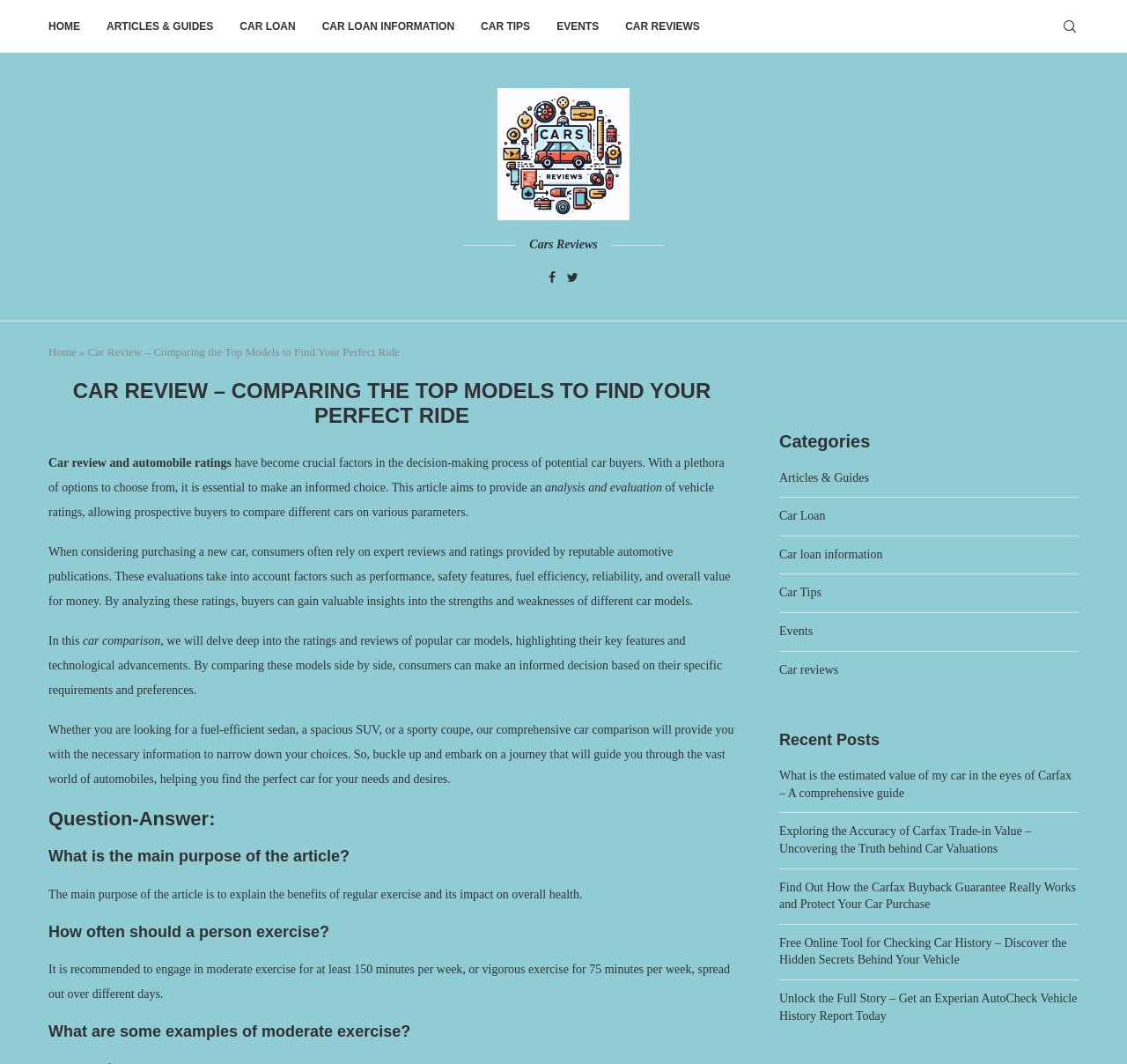Summarize the webpage with intricate details.

This webpage is a car review and comparison website. At the top, there is a navigation menu with links to "HOME", "ARTICLES & GUIDES", "CAR LOAN", "CAR LOAN INFORMATION", "CAR TIPS", "EVENTS", and "СAR REVIEWS". On the right side of the navigation menu, there is a search link. Below the navigation menu, there is a heading that reads "CAR REVIEW – COMPARING THE TOP MODELS TO FIND YOUR PERFECT RIDE". 

The main content of the webpage is divided into two sections. The left section contains a series of paragraphs discussing the importance of car reviews and ratings in the decision-making process of potential car buyers. The text explains how expert reviews and ratings take into account factors such as performance, safety features, fuel efficiency, reliability, and overall value for money. It also mentions that the webpage will provide a comprehensive car comparison, highlighting key features and technological advancements of popular car models.

The right section of the webpage contains two columns. The top column is headed "Categories" and lists links to "Articles & Guides", "Car Loan", "Car loan information", "Car Tips", "Events", and "Сar reviews". The bottom column is headed "Recent Posts" and lists five links to recent articles, including "What is the estimated value of my car in the eyes of Carfax – A comprehensive guide" and "Unlock the Full Story – Get an Experian AutoCheck Vehicle History Report Today". 

There are also some social media links, including "Facebook" and "Twitter", and an "About Cars Reviews" link with an accompanying image.